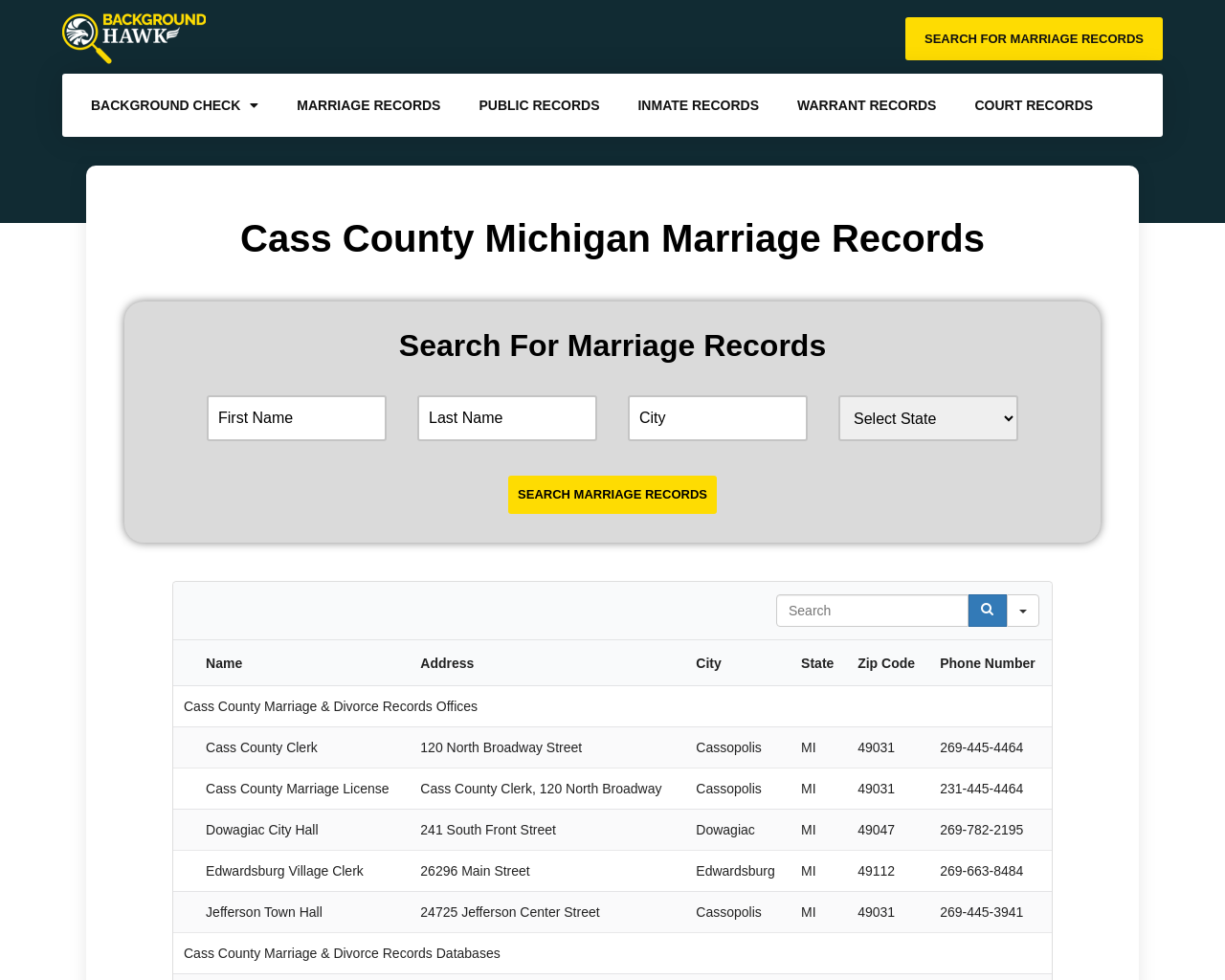Identify the bounding box coordinates for the element you need to click to achieve the following task: "Enter first name". The coordinates must be four float values ranging from 0 to 1, formatted as [left, top, right, bottom].

[0.169, 0.403, 0.316, 0.45]